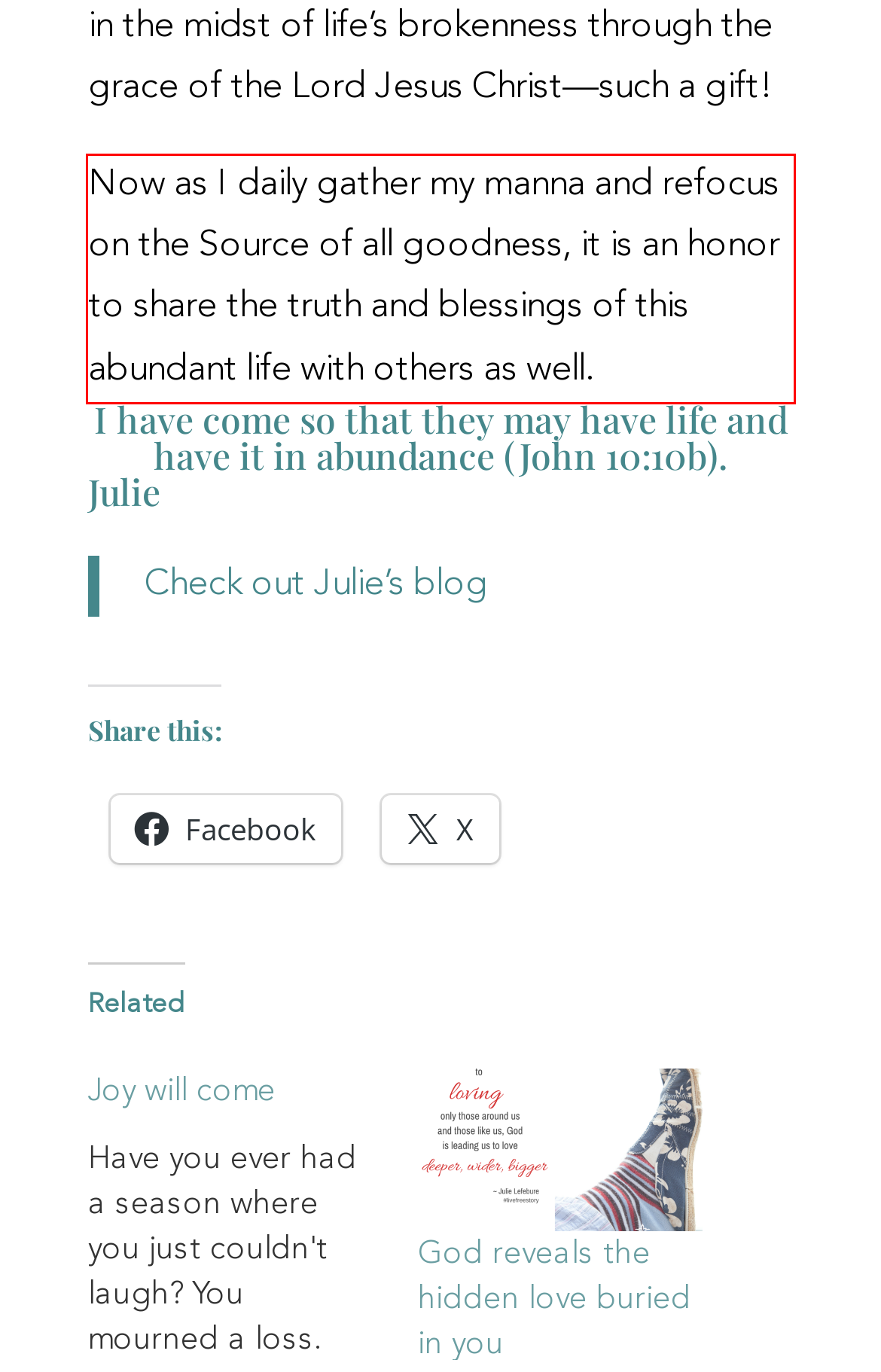From the provided screenshot, extract the text content that is enclosed within the red bounding box.

Now as I daily gather my manna and refocus on the Source of all goodness, it is an honor to share the truth and blessings of this abundant life with others as well.